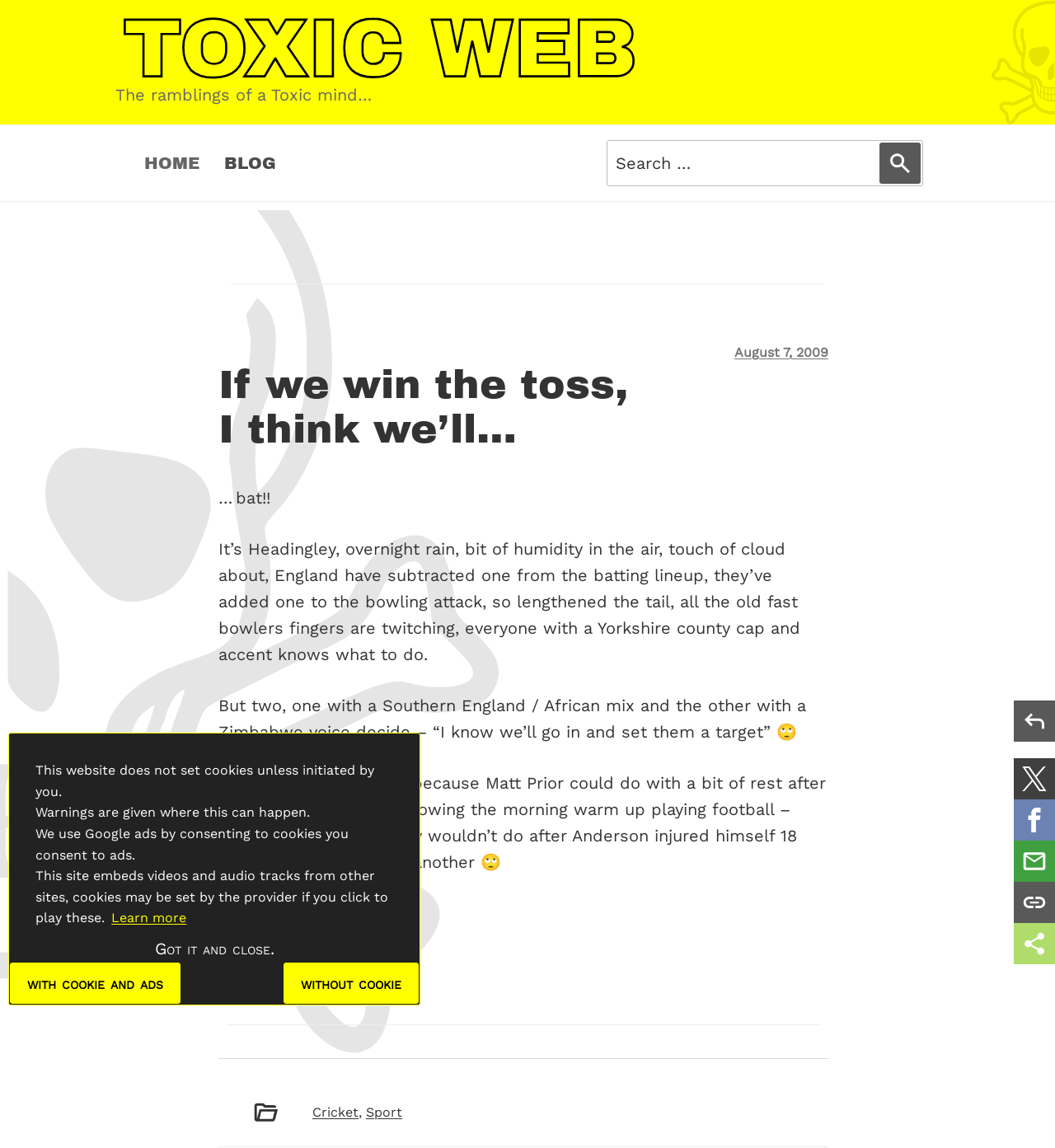Specify the bounding box coordinates of the region I need to click to perform the following instruction: "Click on the 'HOME' link". The coordinates must be four float numbers in the range of 0 to 1, i.e., [left, top, right, bottom].

[0.125, 0.116, 0.201, 0.168]